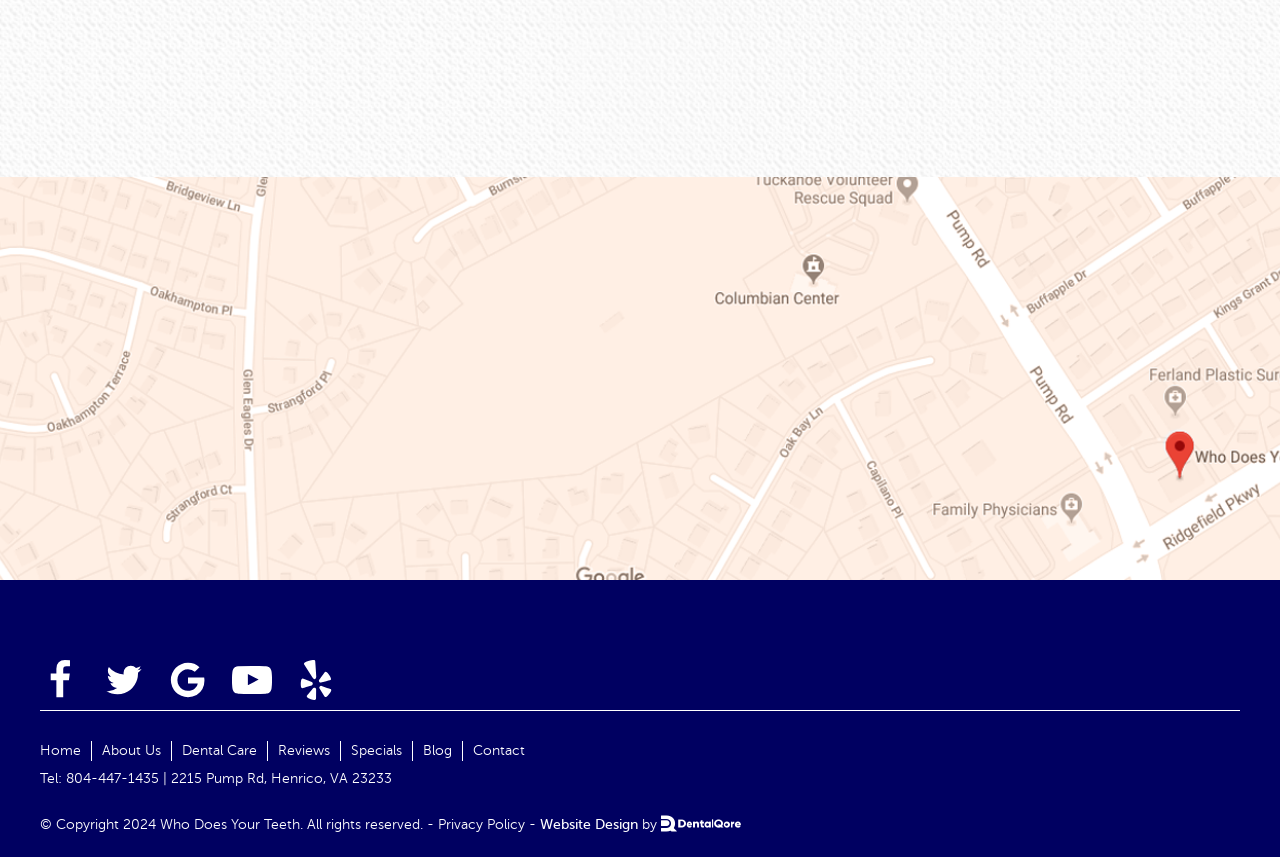Please find the bounding box for the UI component described as follows: "YouTube icon".

[0.181, 0.803, 0.228, 0.82]